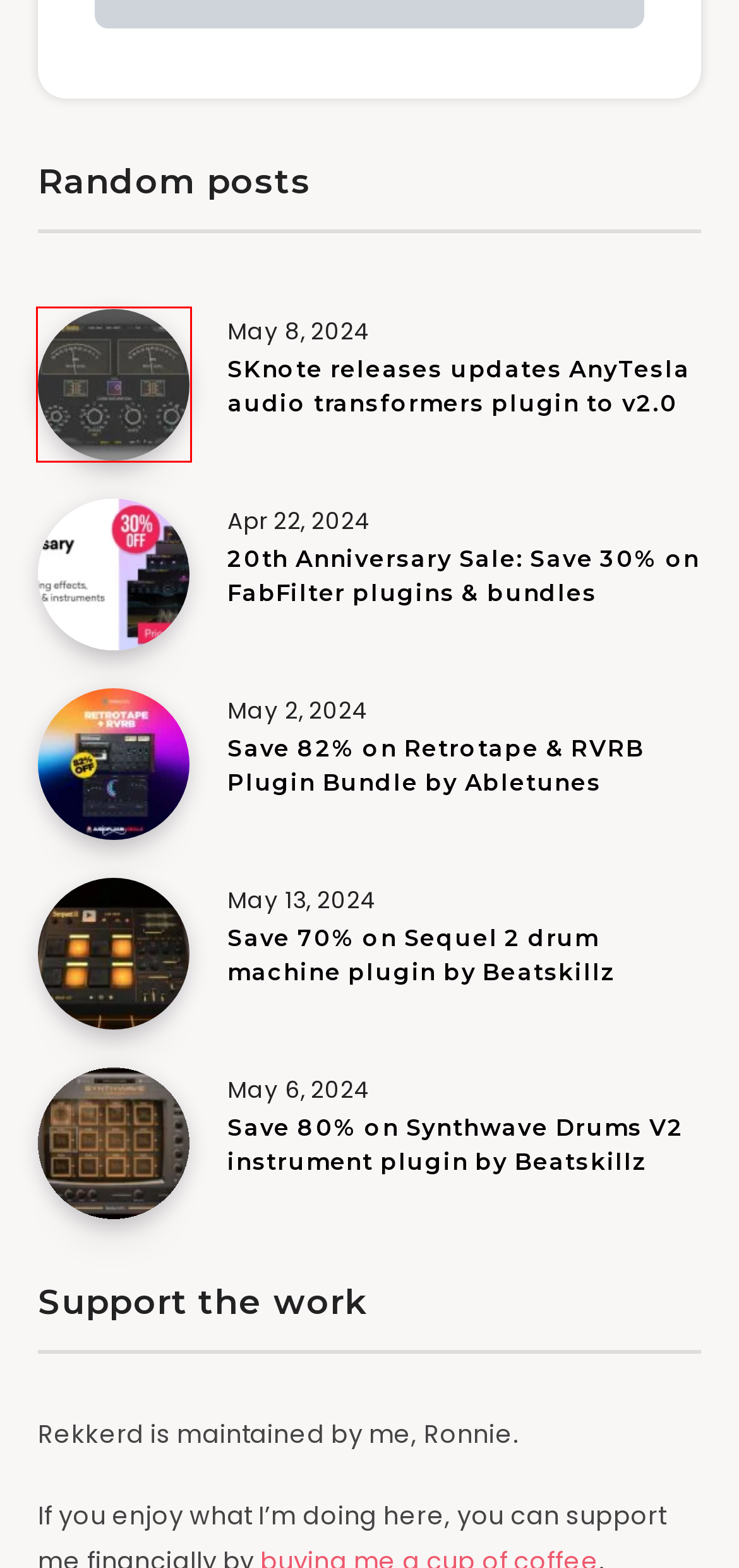Given a screenshot of a webpage featuring a red bounding box, identify the best matching webpage description for the new page after the element within the red box is clicked. Here are the options:
A. VSTBuzz - Weekly Audio Plugin and Music Software DealsVSTBuzz
B. Save 80% on Synthwave Drums V2 instrument plugin by Beatskillz
C. Save 70% on Sequel 2 drum machine plugin by Beatskillz
D. SKnote releases updates AnyTesla audio transformers plugin to v2.0
E. Sample Packs | Music Samples | Prime Loops
F. Save 82% on Retrotape & RVRB Plugin Bundle by Abletunes
G. Triple Spiral Audio
H. 20th Anniversary Sale: Save 30% on FabFilter plugins & bundles

D